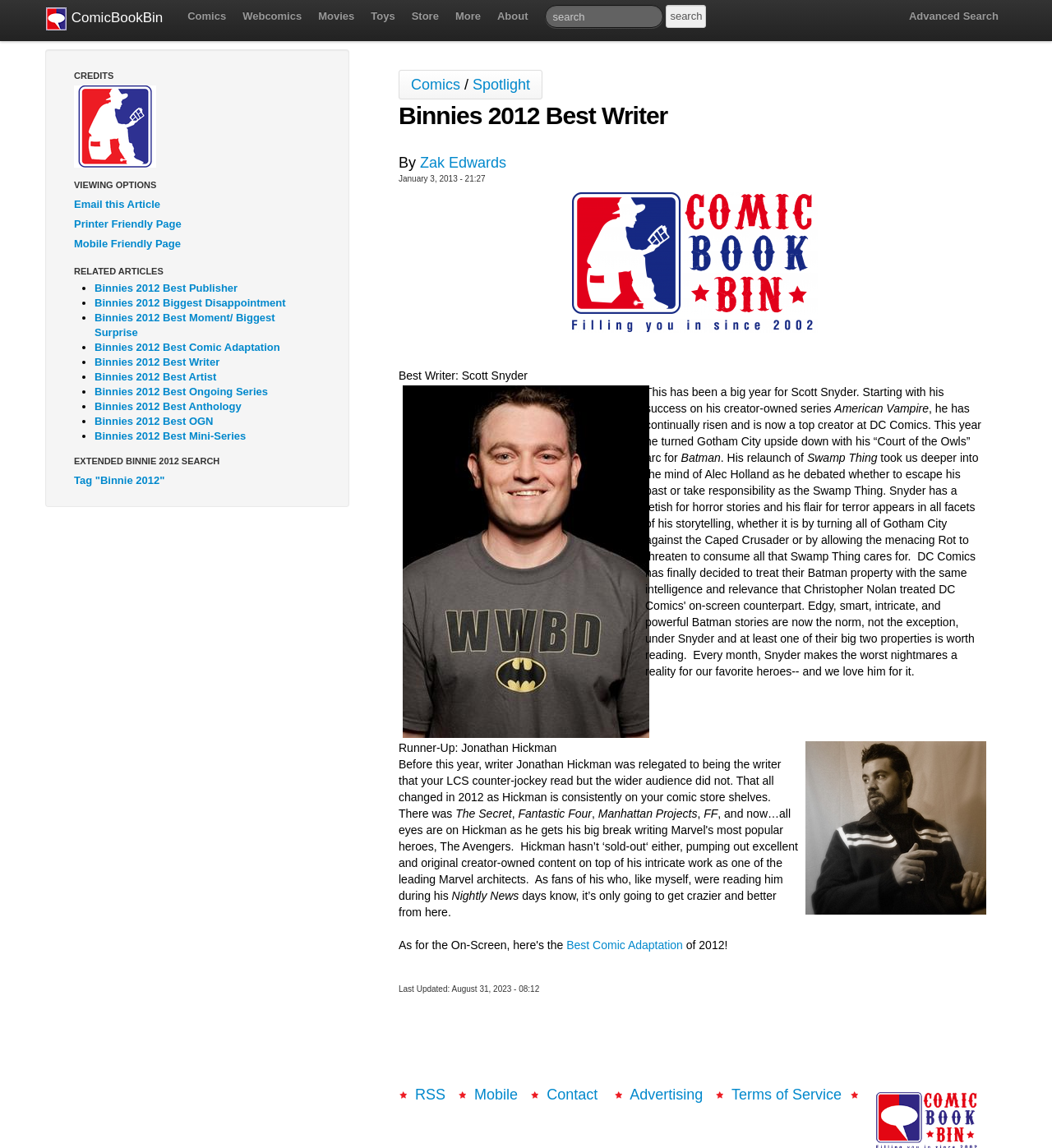Can you identify and provide the main heading of the webpage?

Binnies 2012 Best Writer